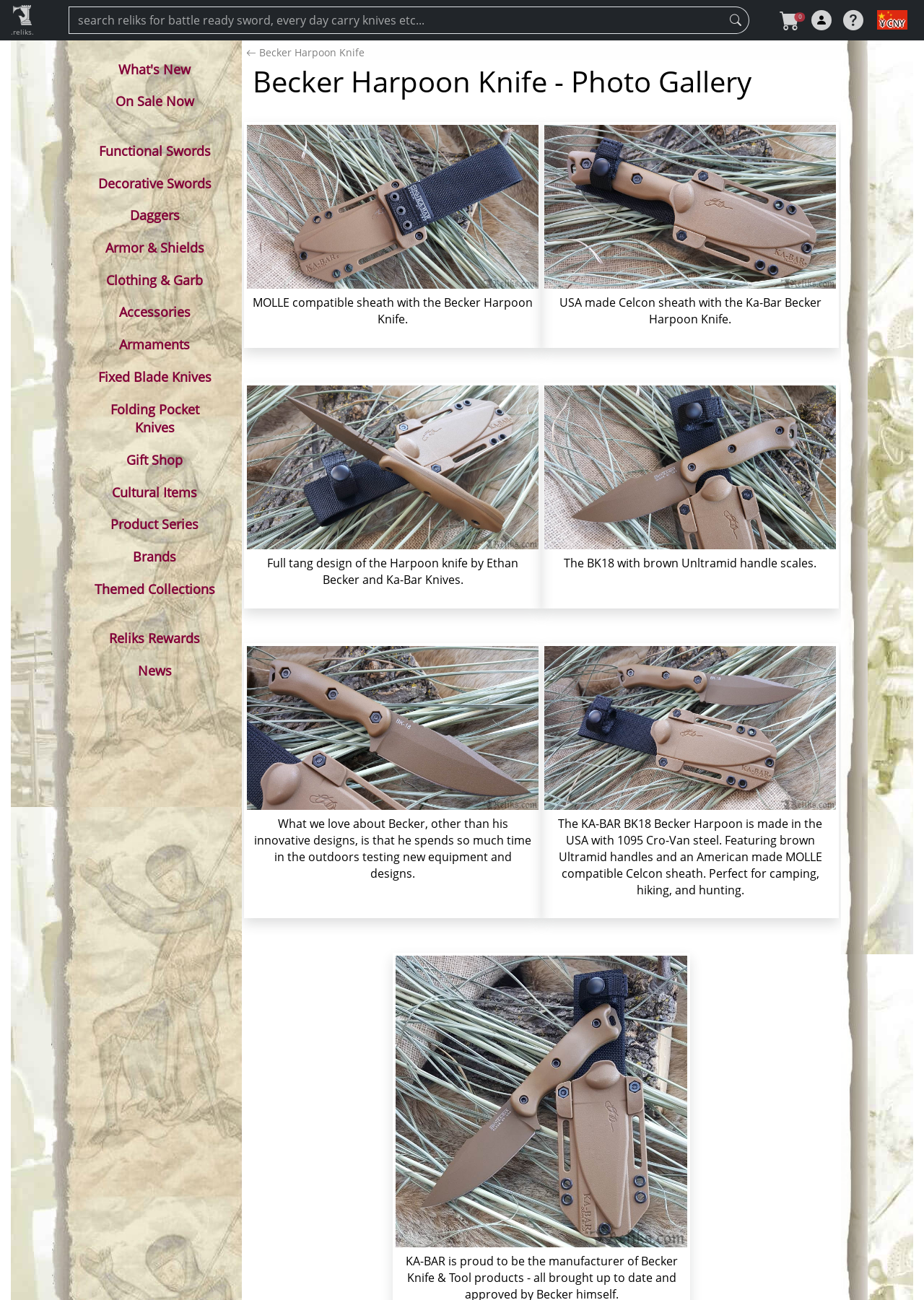What is the purpose of the MOLLE compatible sheath?
Please provide a single word or phrase as your answer based on the image.

For camping, hiking, and hunting